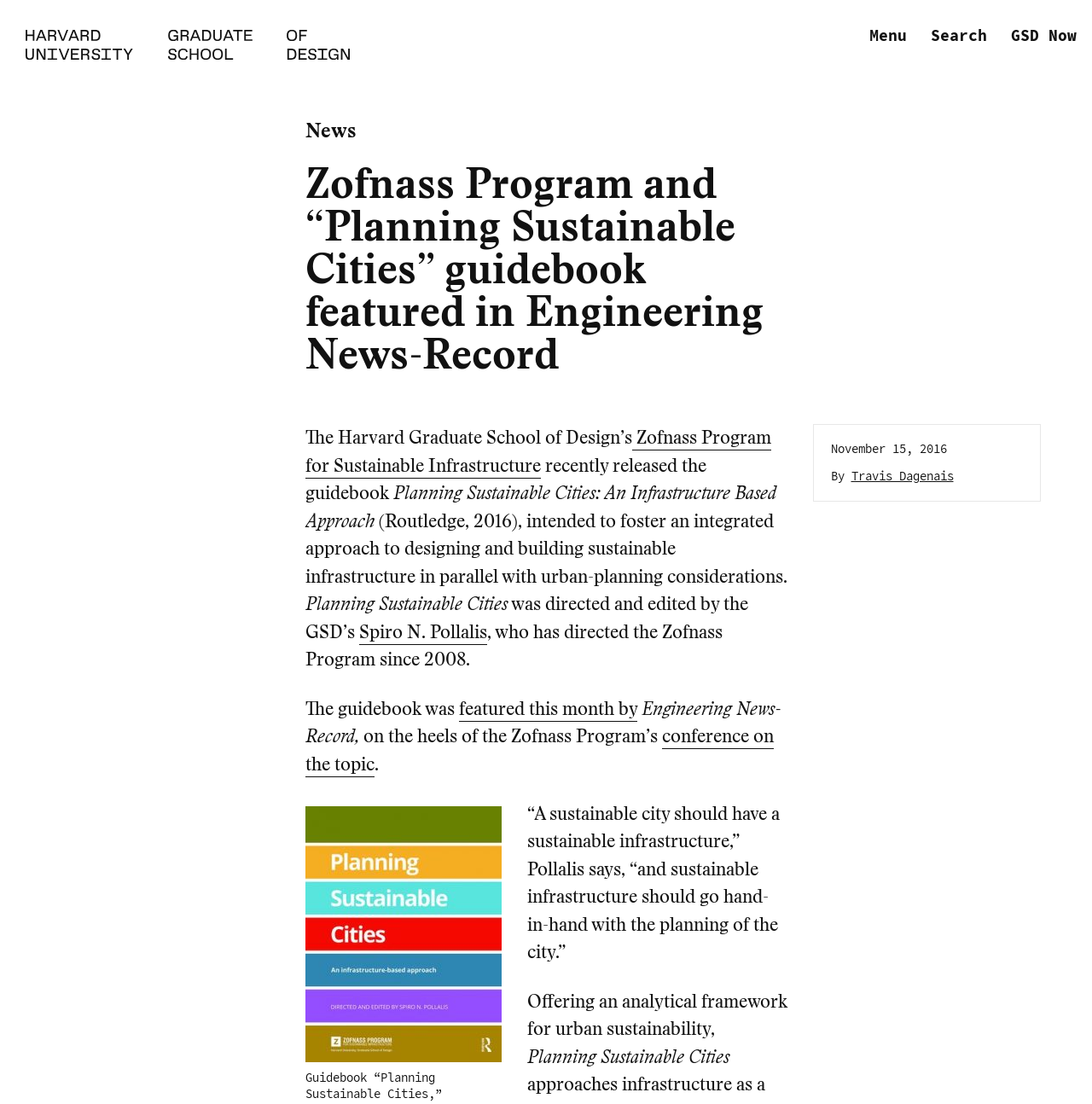Refer to the screenshot and give an in-depth answer to this question: What is the title of the guidebook released by the Zofnass Program?

I found the answer by analyzing the text content of the webpage, specifically the sentence 'The Harvard Graduate School of Design’s Zofnass Program for Sustainable Infrastructure recently released the guidebook Planning Sustainable Cities: An...' which mentions the title of the guidebook.